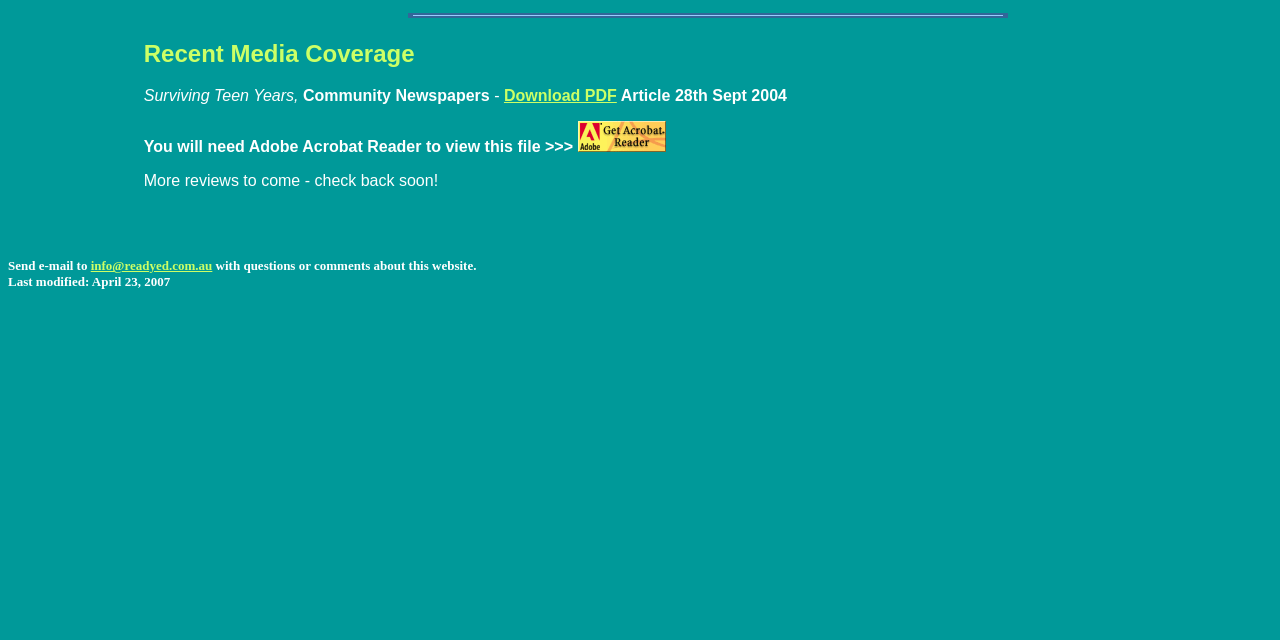Based on the element description: "Download PDF", identify the UI element and provide its bounding box coordinates. Use four float numbers between 0 and 1, [left, top, right, bottom].

[0.394, 0.137, 0.482, 0.163]